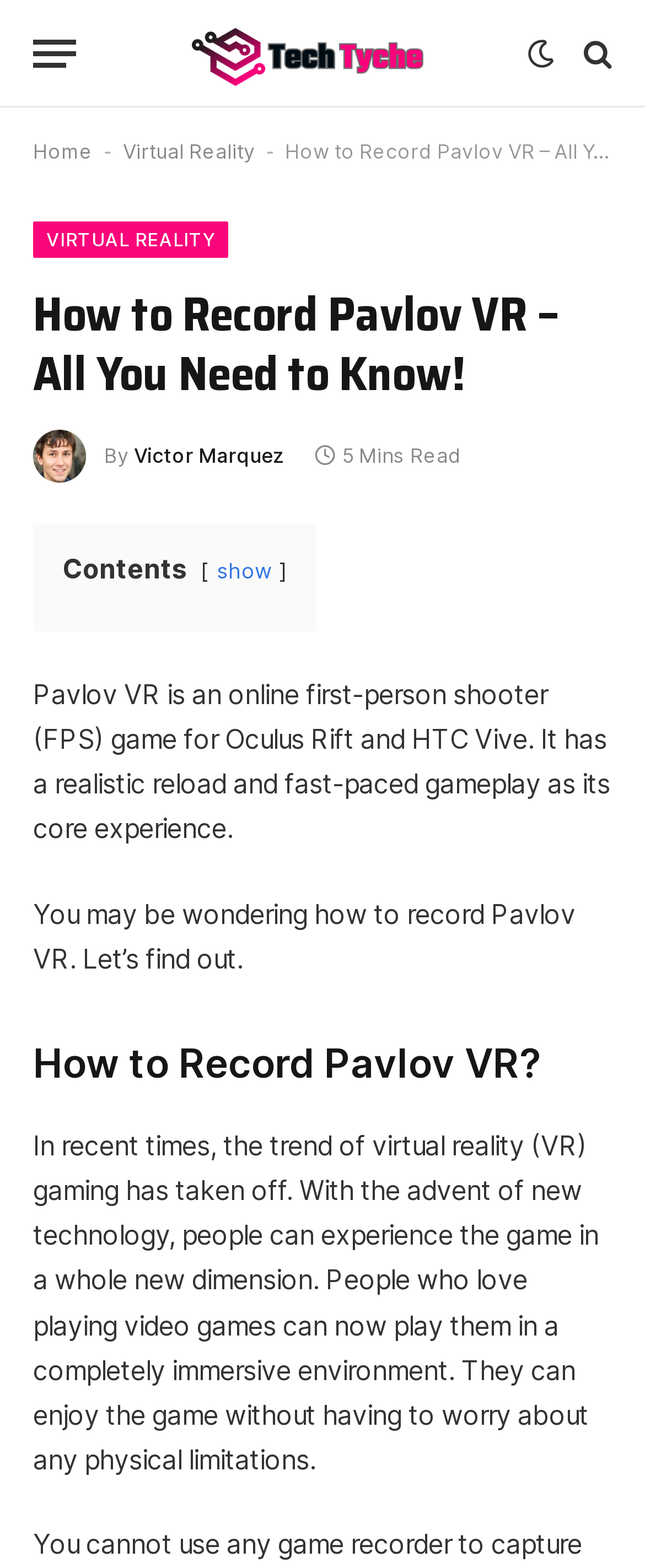Could you provide the bounding box coordinates for the portion of the screen to click to complete this instruction: "Click the menu button"?

[0.051, 0.011, 0.118, 0.058]